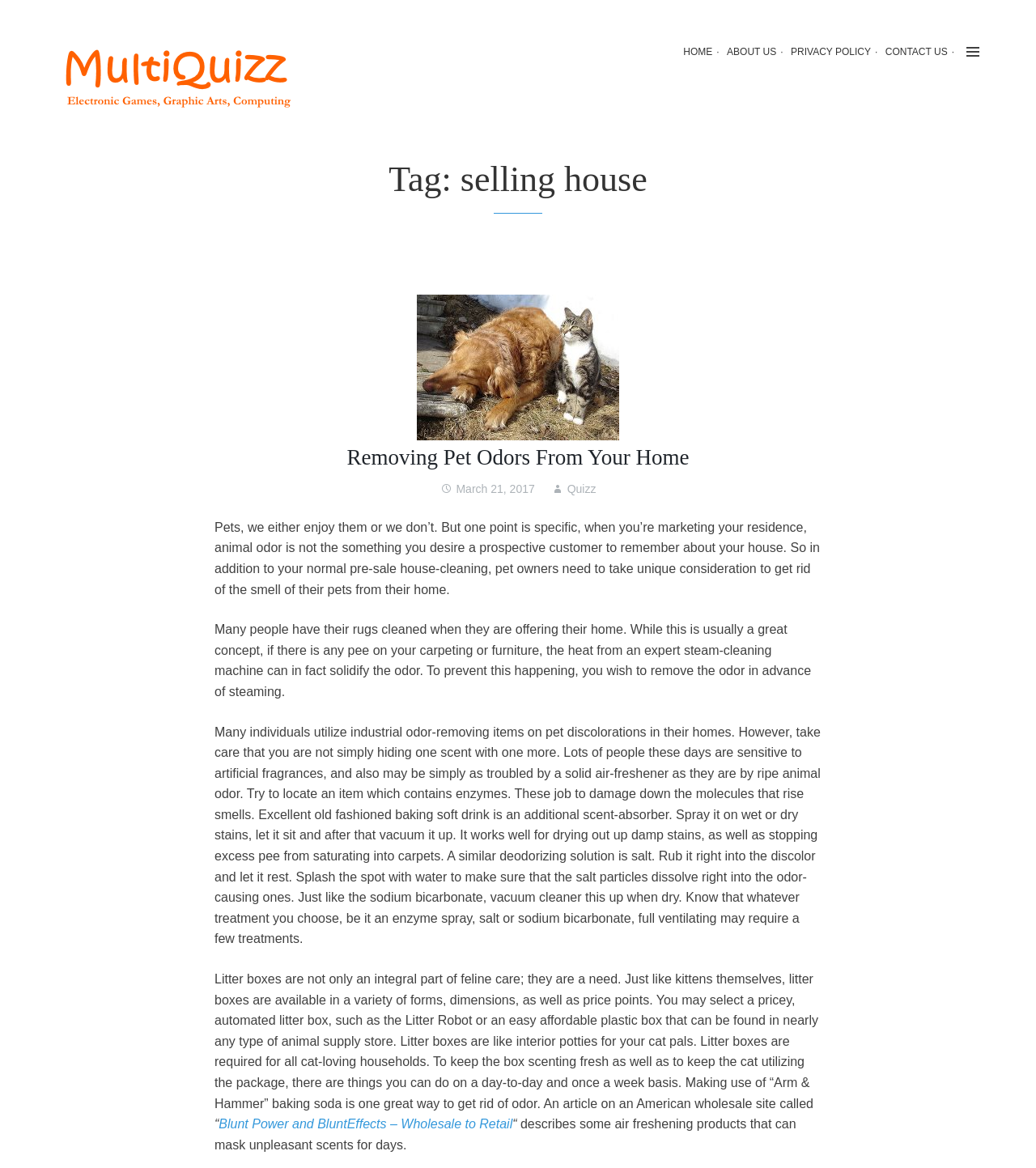How can pet owners remove pet odors from their home?
Using the image, provide a detailed and thorough answer to the question.

According to the webpage, pet owners can remove pet odors from their home by using enzyme sprays or baking soda. The webpage suggests that these products can break down the molecules that cause smells and absorb the odors.